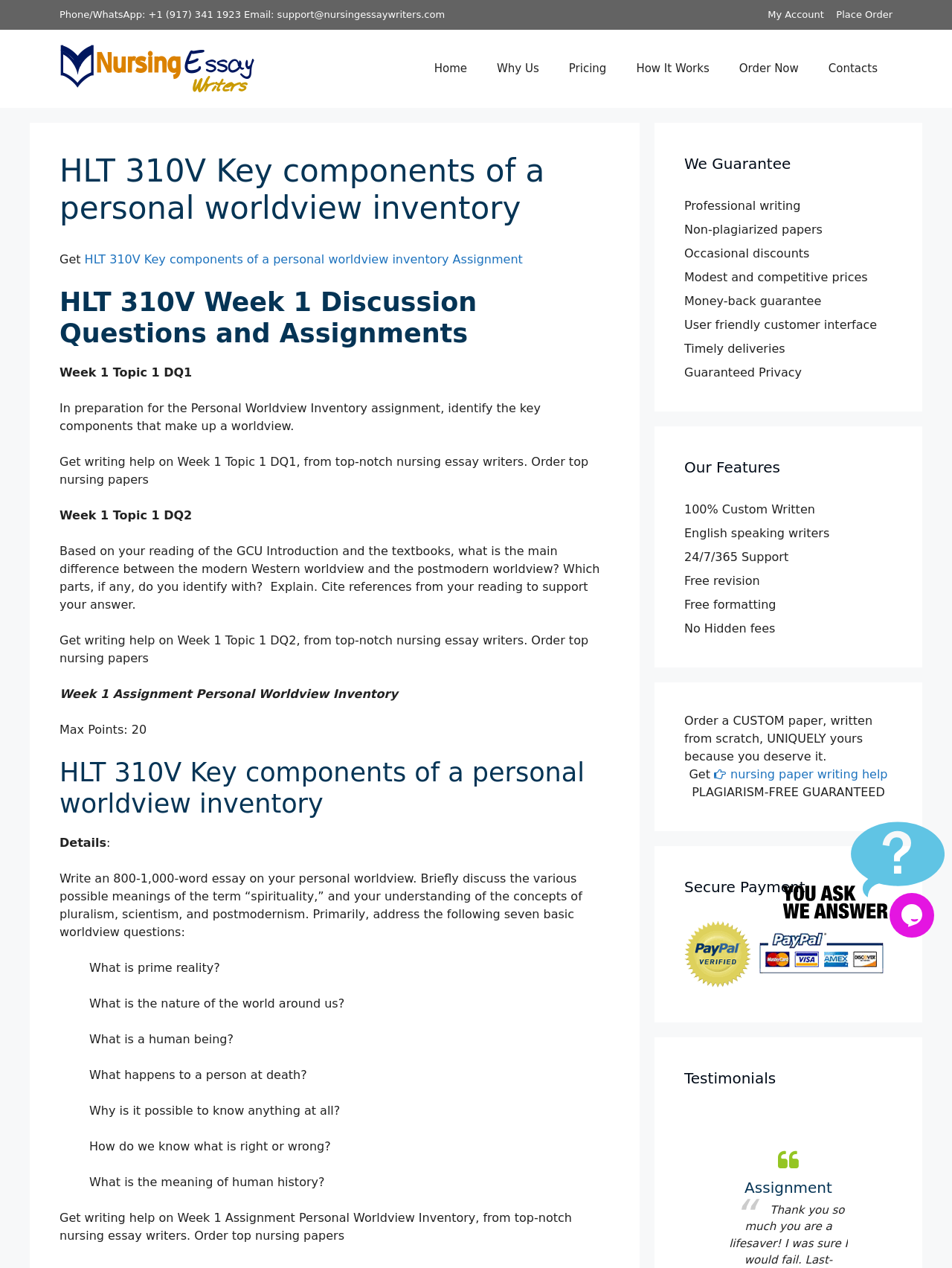Predict the bounding box of the UI element based on the description: "Order Now". The coordinates should be four float numbers between 0 and 1, formatted as [left, top, right, bottom].

[0.761, 0.036, 0.855, 0.072]